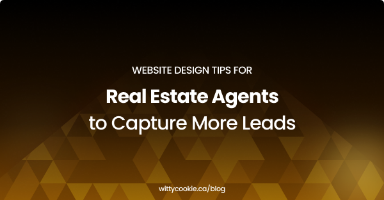Answer the following inquiry with a single word or phrase:
What is the purpose of the article?

To provide website design tips